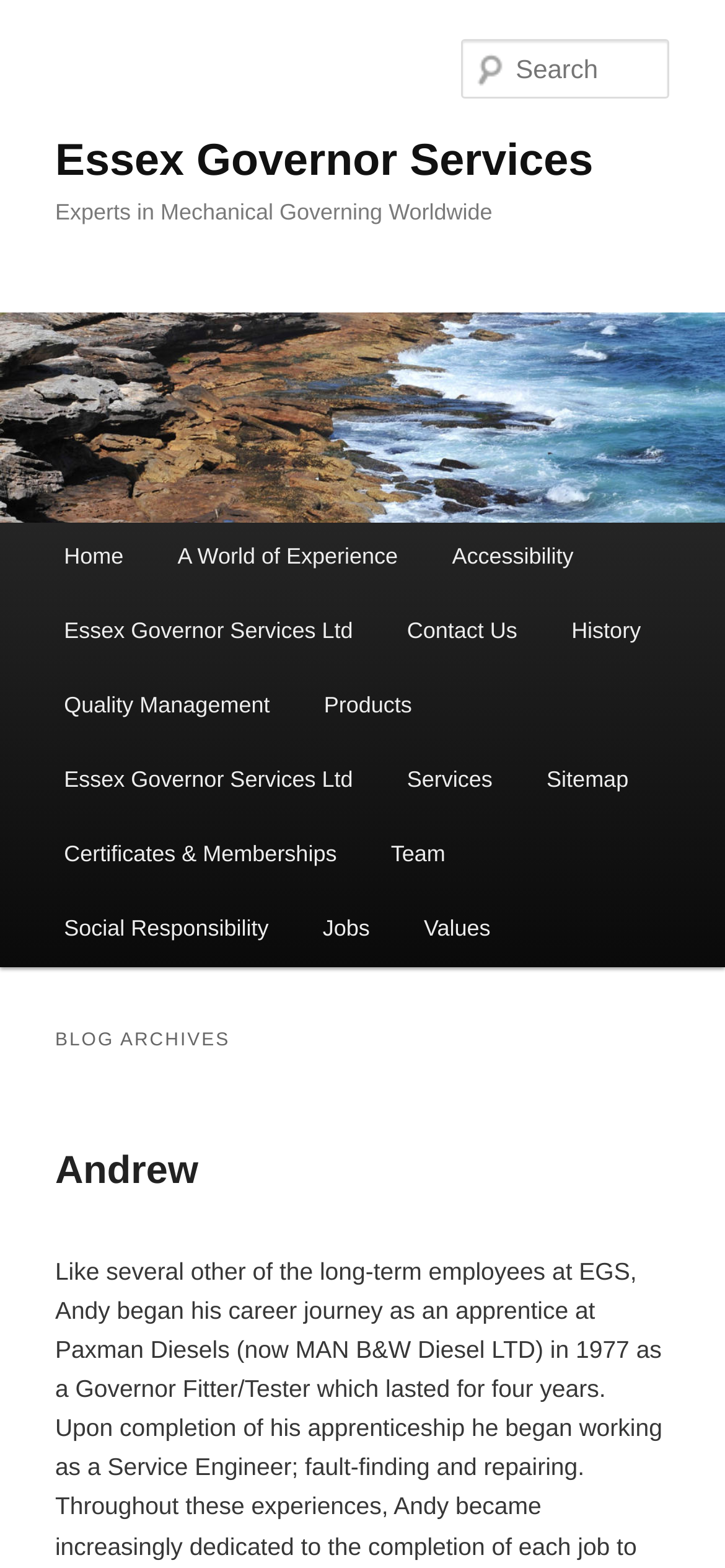Could you indicate the bounding box coordinates of the region to click in order to complete this instruction: "Go to Home page".

[0.051, 0.332, 0.208, 0.379]